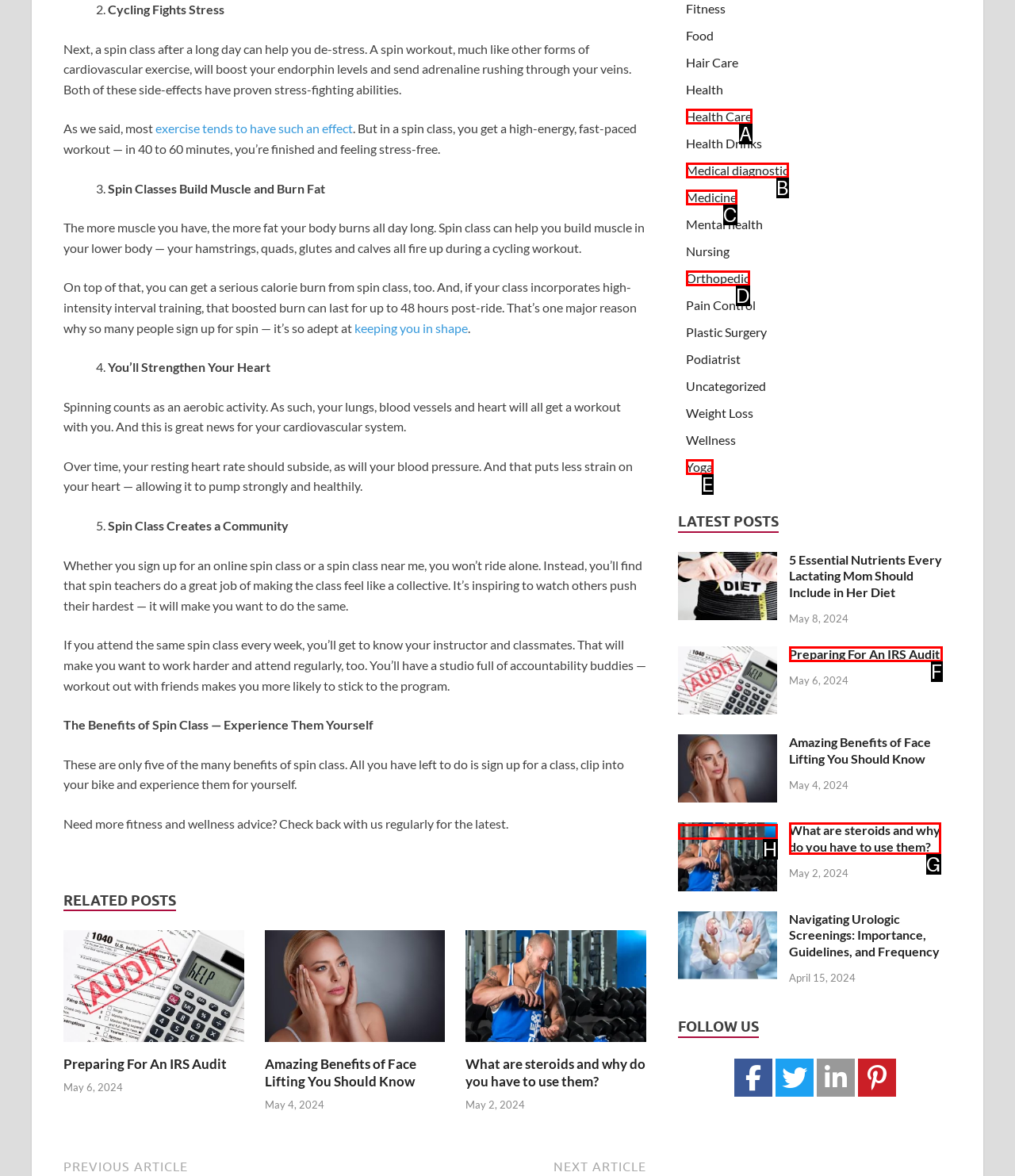Determine the HTML element that best aligns with the description: Preparing For An IRS Audit
Answer with the appropriate letter from the listed options.

F